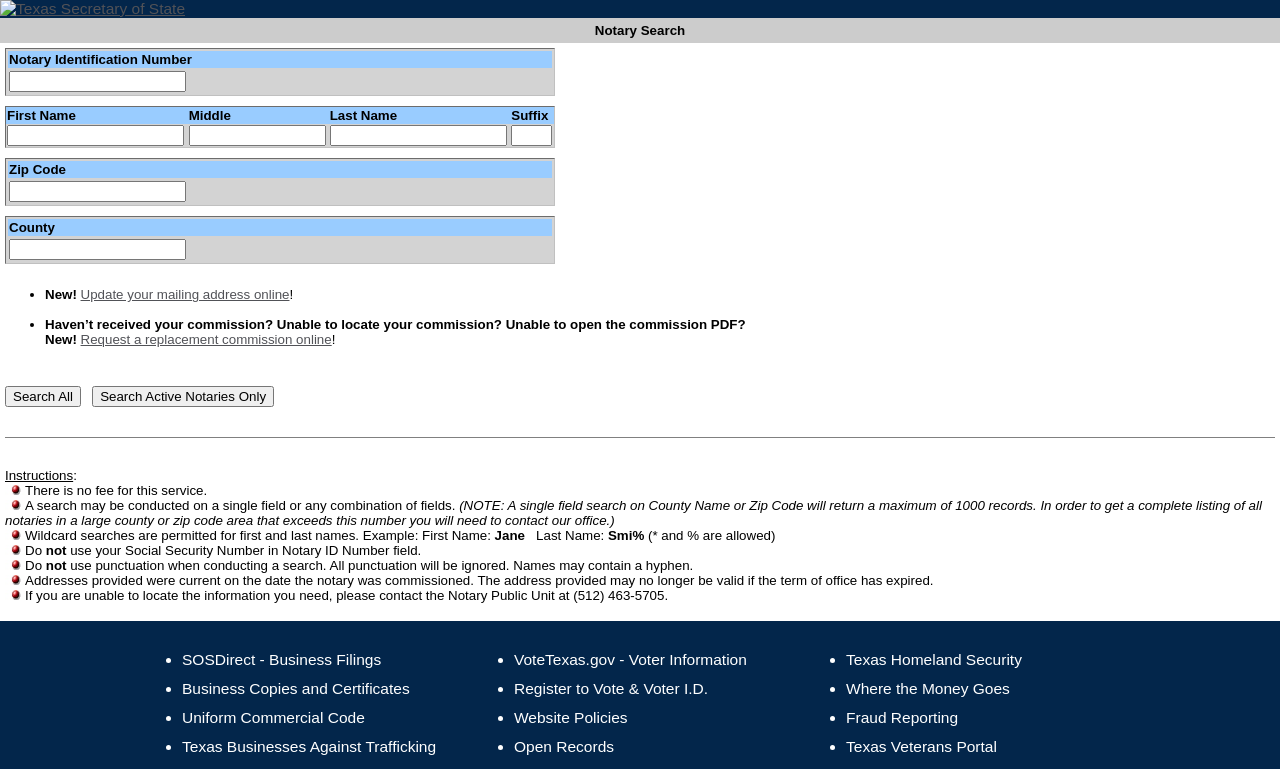What is the text of the first link on the webpage?
Please use the image to provide a one-word or short phrase answer.

Texas Secretary of State